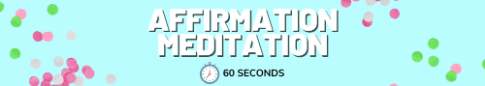Please provide a one-word or phrase answer to the question: 
What is the duration of the meditation exercise?

60 SECONDS